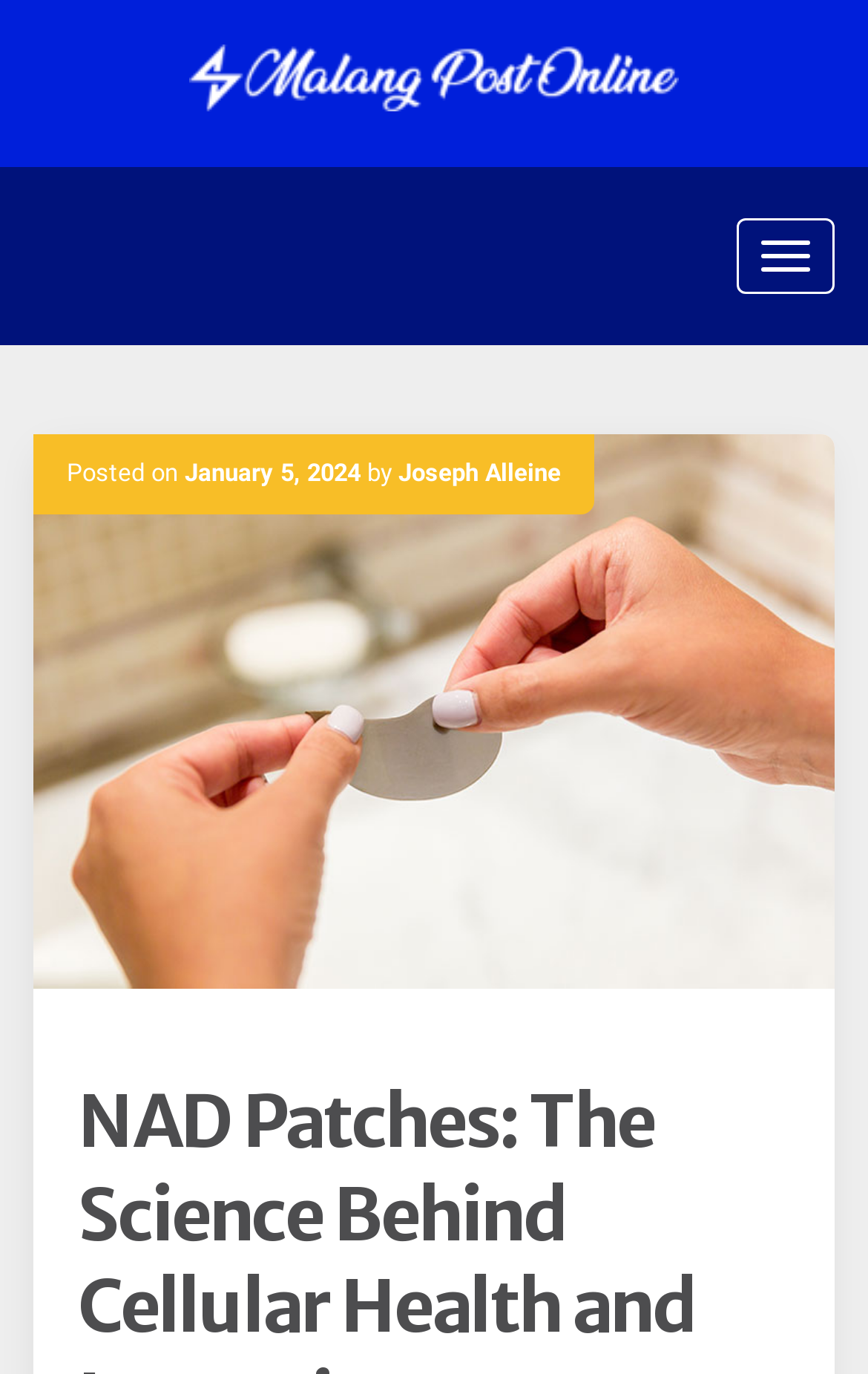Give a one-word or one-phrase response to the question: 
Who is the author of the article?

Joseph Alleine